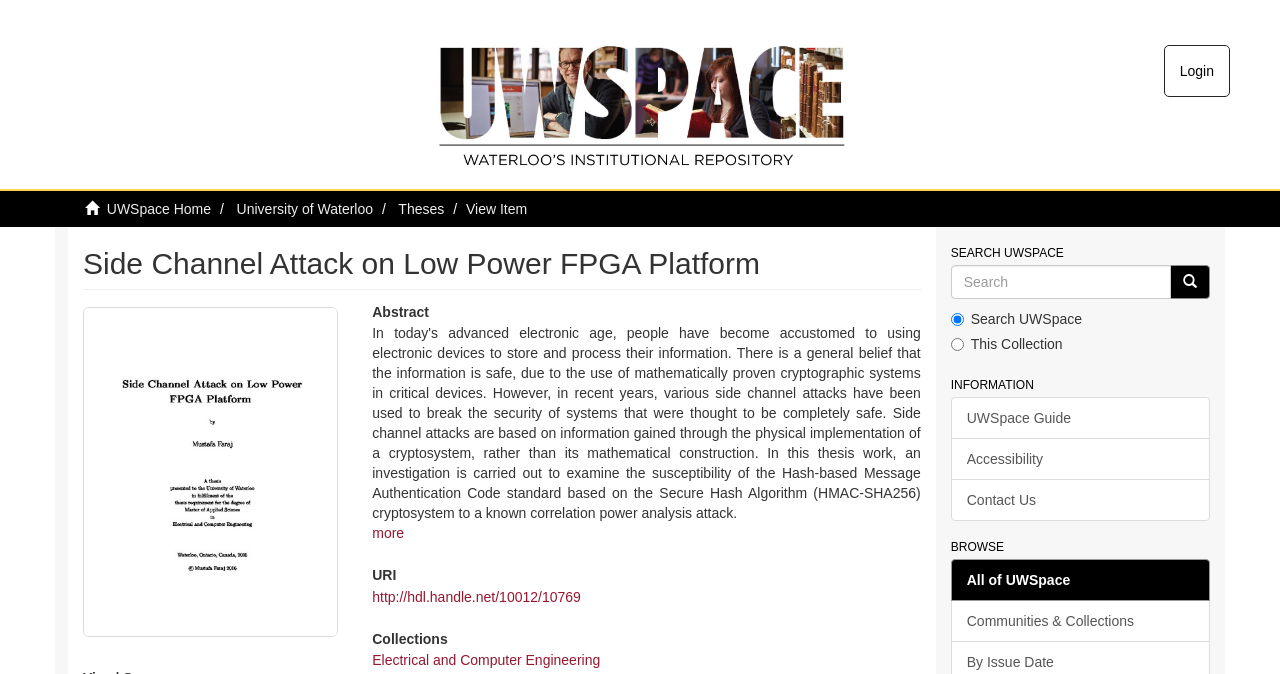How many links are there under the 'INFORMATION' heading?
Based on the image, respond with a single word or phrase.

3